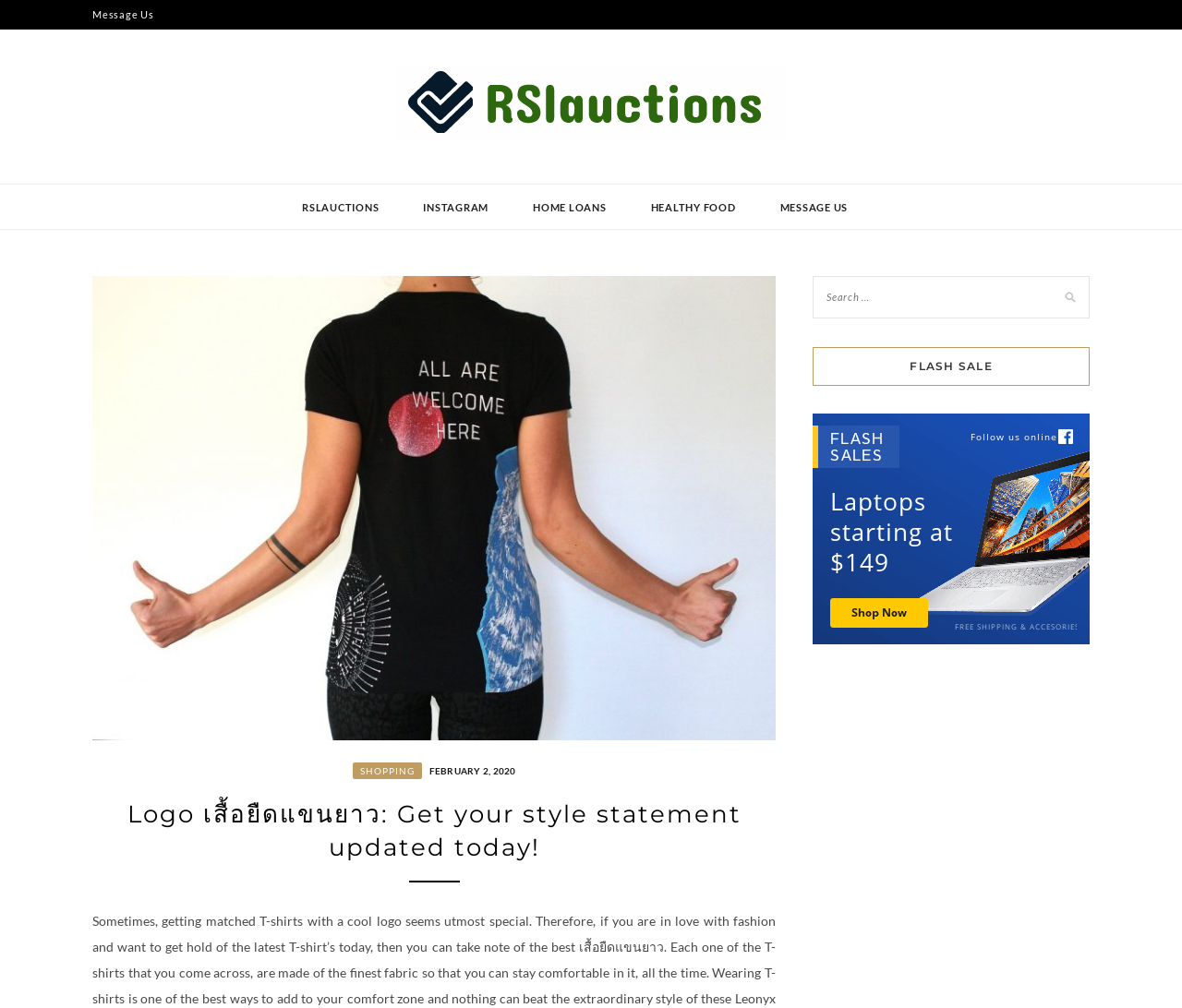Indicate the bounding box coordinates of the element that must be clicked to execute the instruction: "Search for something". The coordinates should be given as four float numbers between 0 and 1, i.e., [left, top, right, bottom].

[0.688, 0.274, 0.922, 0.316]